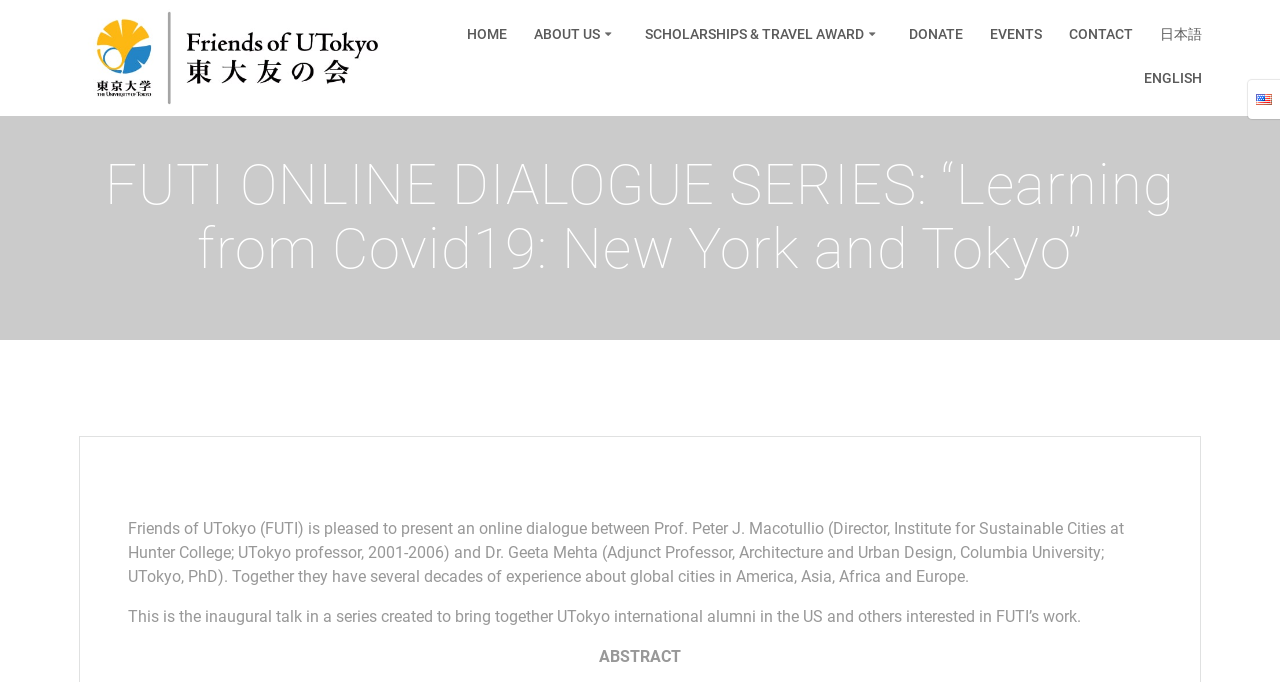Locate the bounding box coordinates of the element that needs to be clicked to carry out the instruction: "learn about FUTI". The coordinates should be given as four float numbers ranging from 0 to 1, i.e., [left, top, right, bottom].

[0.417, 0.085, 0.573, 0.145]